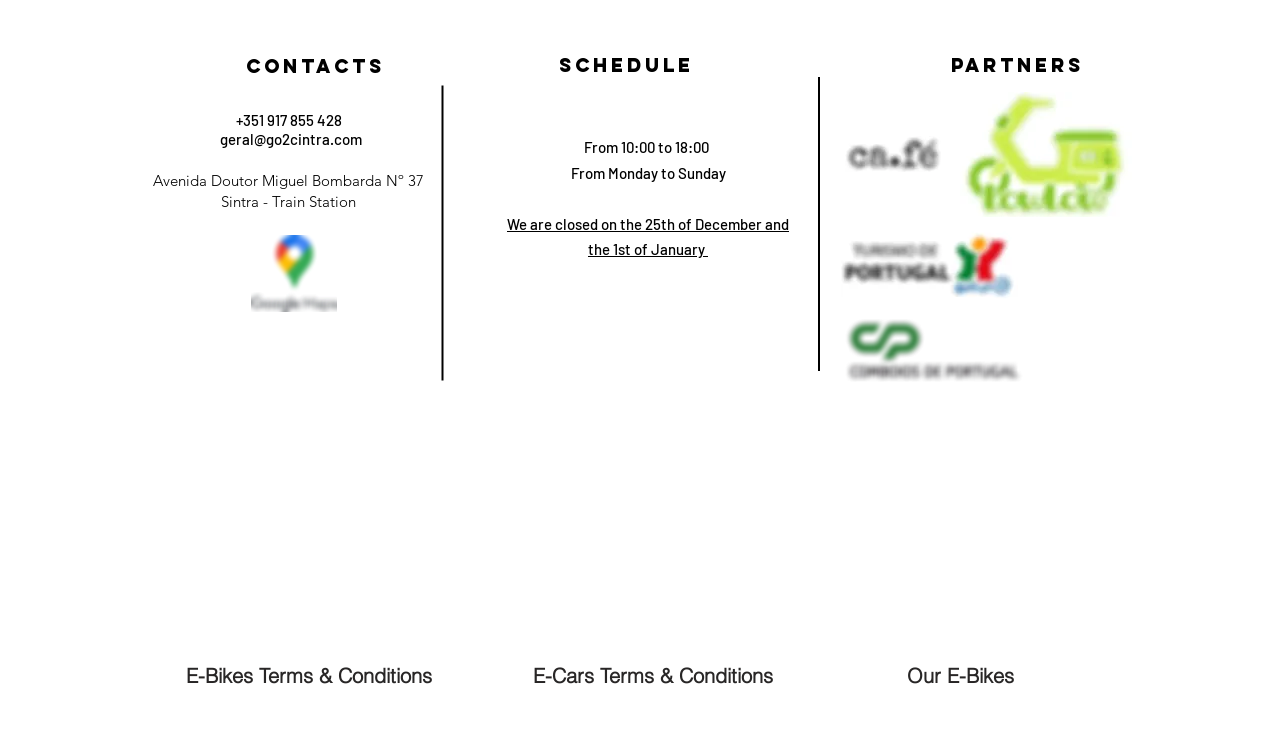Determine the bounding box coordinates for the UI element matching this description: "geral@go2cintra.com".

[0.171, 0.174, 0.282, 0.198]